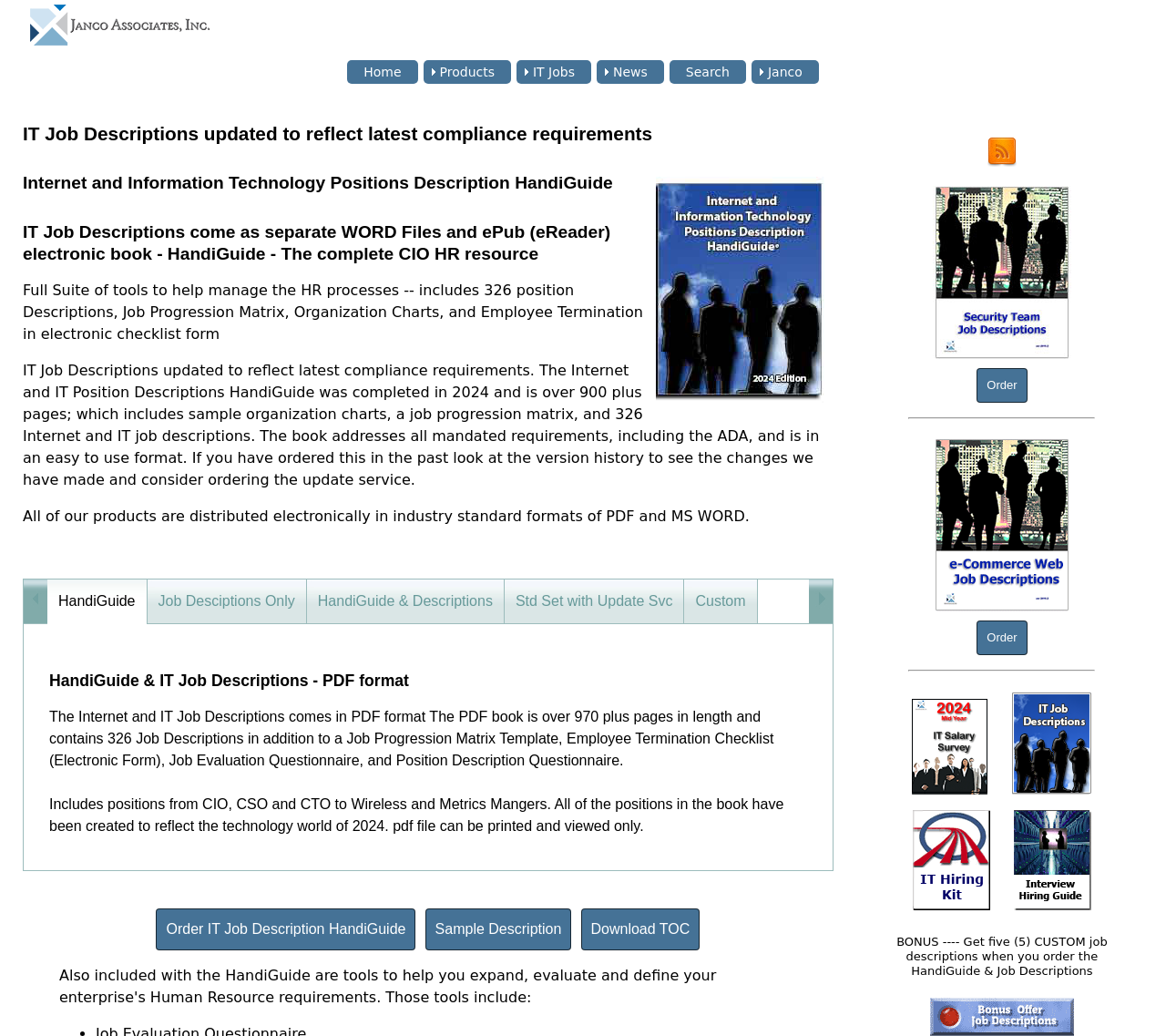What is the format of the electronic book?
Using the image, elaborate on the answer with as much detail as possible.

I looked at the heading element that mentions 'IT Job Descriptions come as separate WORD Files and ePub (eReader) electronic book' and determined that one of the formats of the electronic book is ePub.